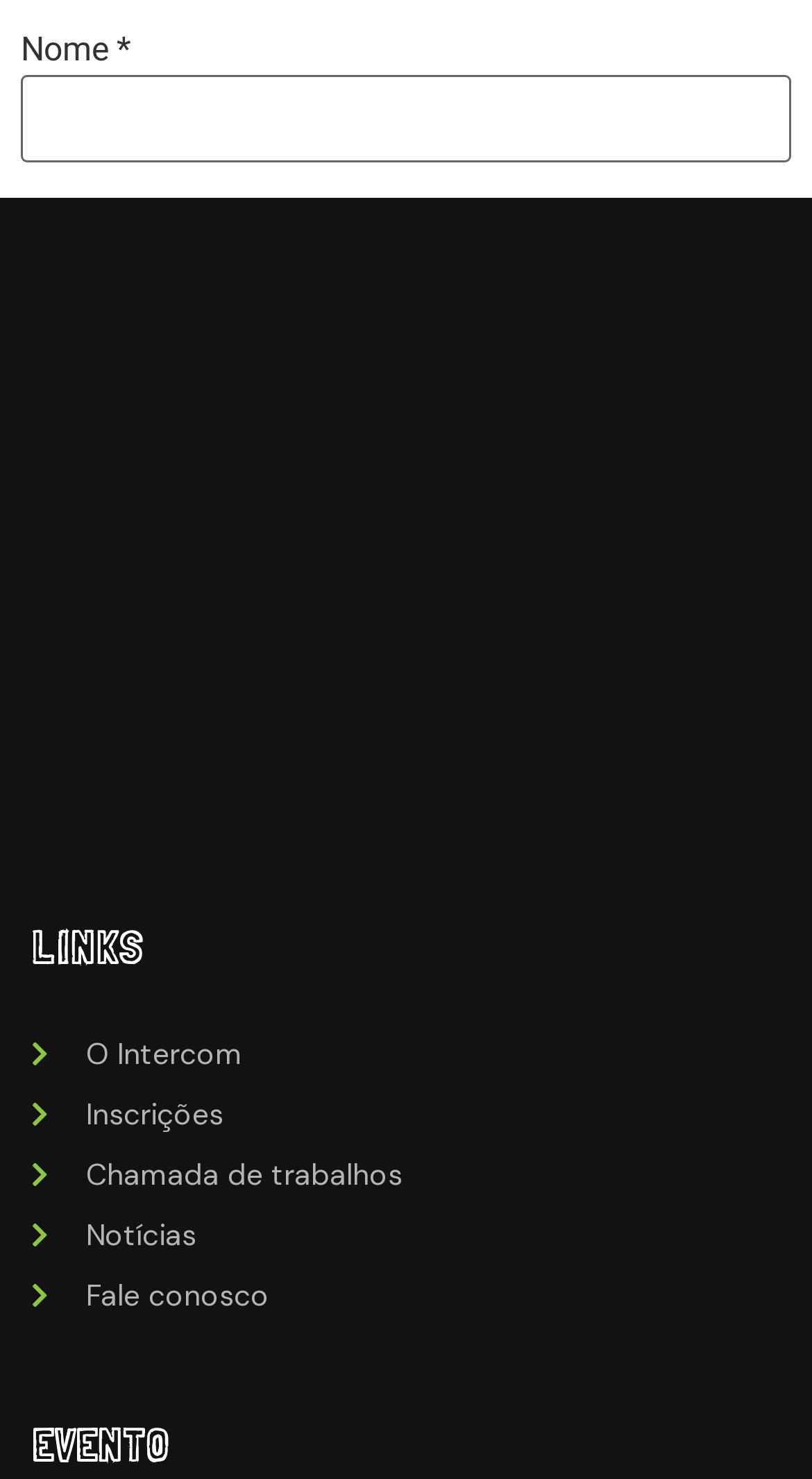Determine the bounding box for the UI element described here: "name="submit" value="Publicar comentário"".

[0.026, 0.455, 0.477, 0.514]